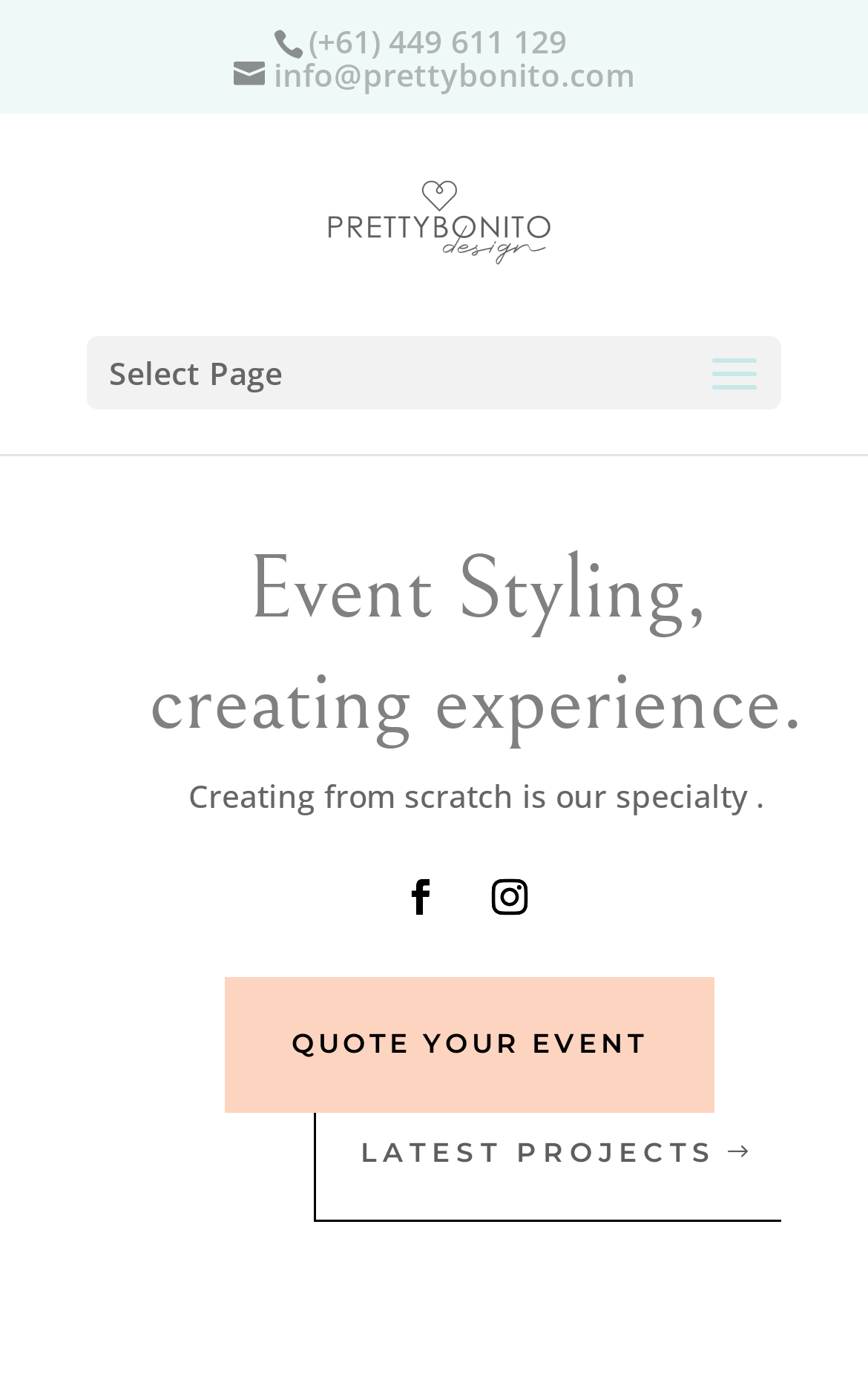How many social media links are there?
Answer with a single word or short phrase according to what you see in the image.

2